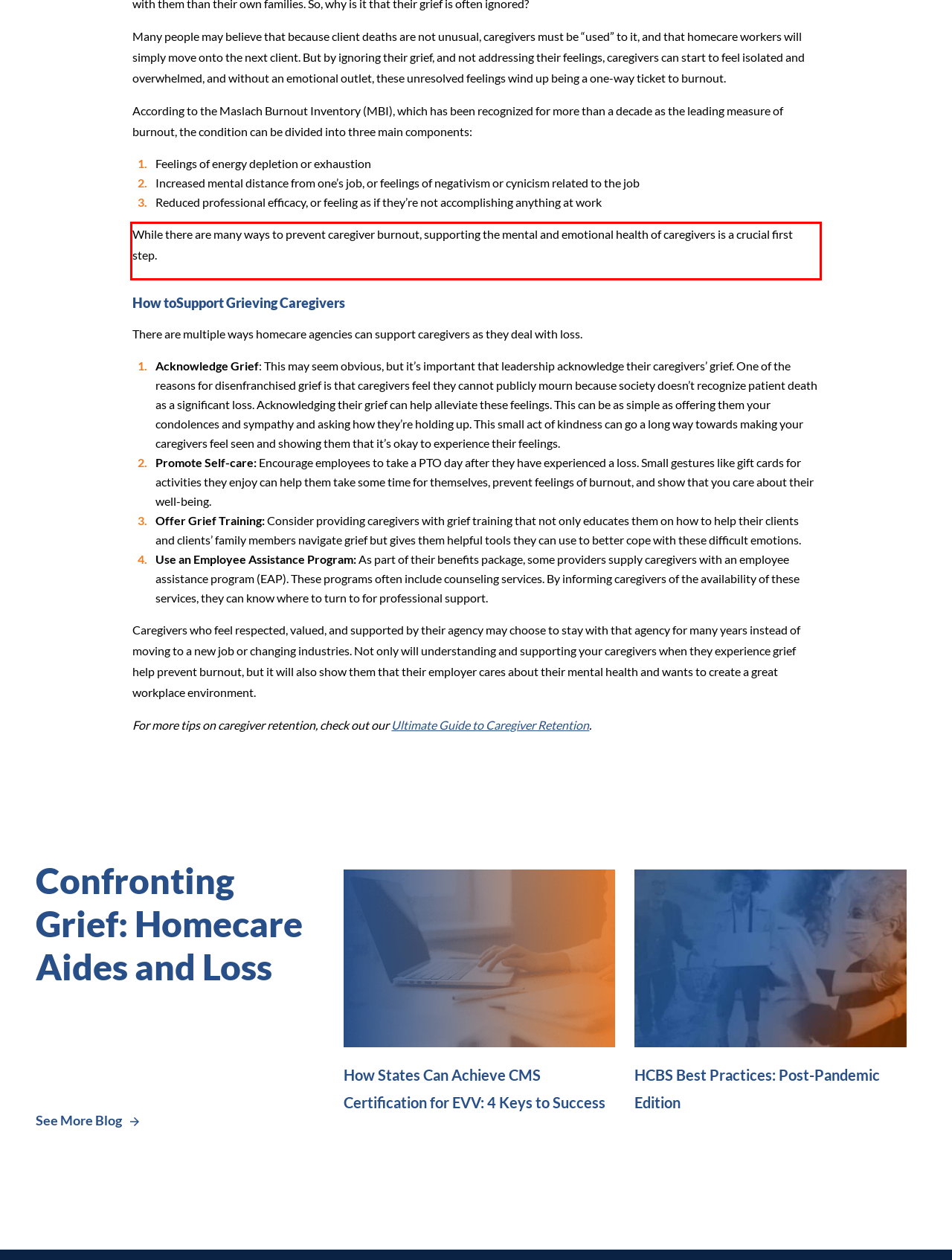You are provided with a screenshot of a webpage featuring a red rectangle bounding box. Extract the text content within this red bounding box using OCR.

While there are many ways to prevent caregiver burnout, supporting the mental and emotional health of caregivers is a crucial first step.